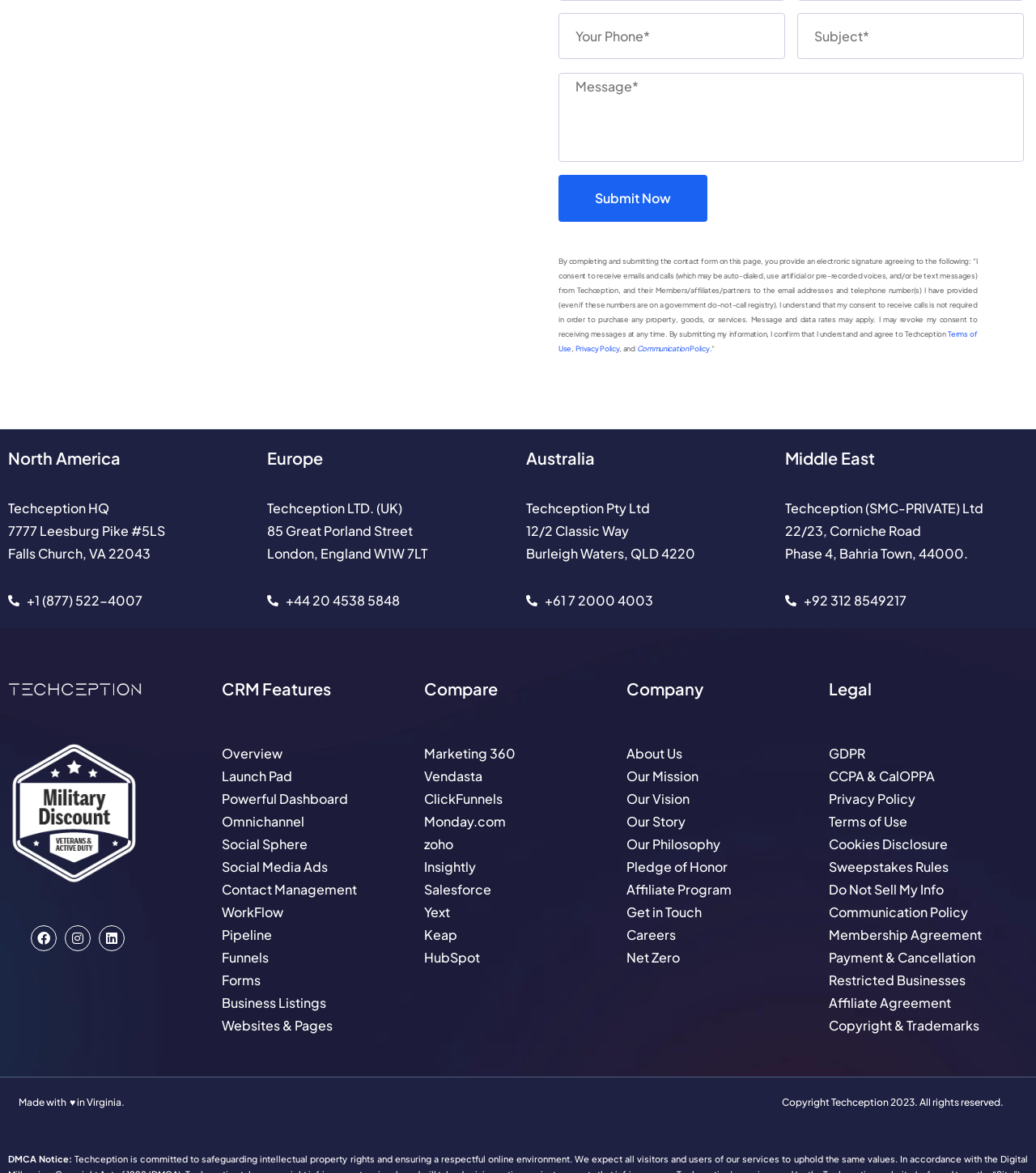Please give the bounding box coordinates of the area that should be clicked to fulfill the following instruction: "Submit the form". The coordinates should be in the format of four float numbers from 0 to 1, i.e., [left, top, right, bottom].

[0.539, 0.149, 0.683, 0.189]